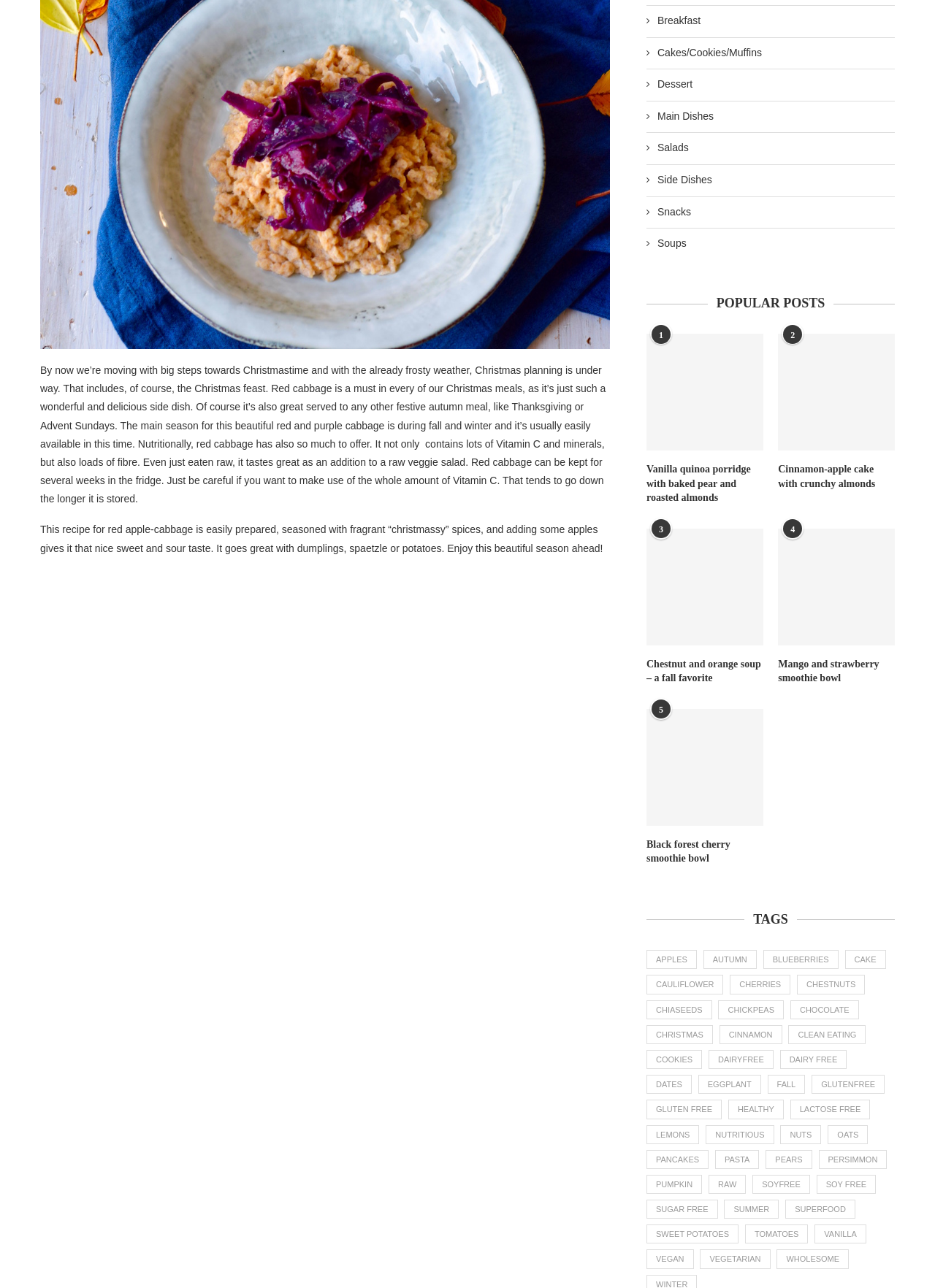How many tags are listed on the webpage?
Please provide a comprehensive answer based on the details in the screenshot.

The webpage has a section labeled 'TAGS' which lists 28 different tags, including 'apples', 'autumn', 'blueberries', and 'Christmas'. These tags appear to be related to the content of the webpage and may be used for categorization or search purposes.